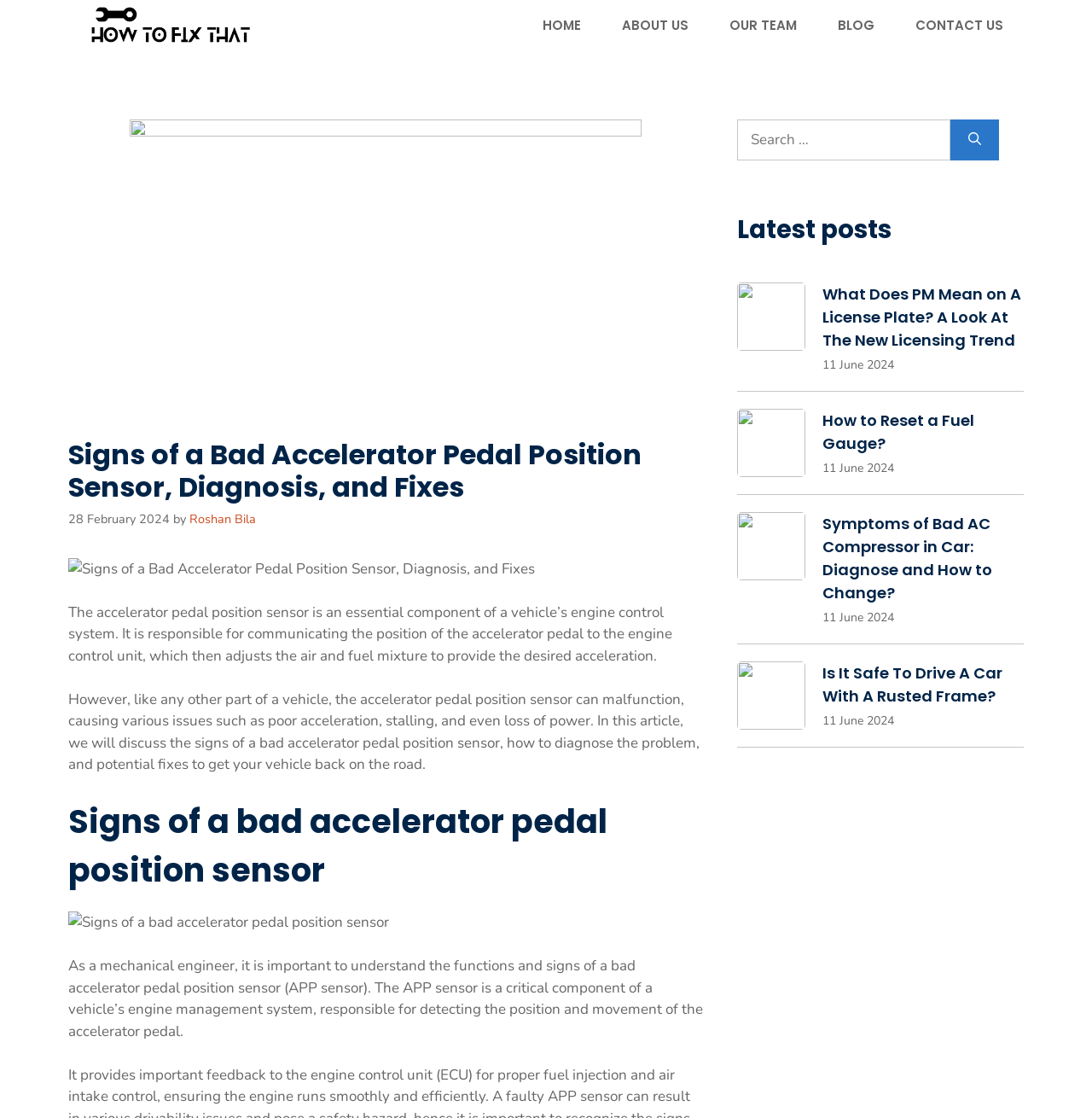From the webpage screenshot, identify the region described by Contact Us. Provide the bounding box coordinates as (top-left x, top-left y, bottom-right x, bottom-right y), with each value being a floating point number between 0 and 1.

[0.82, 0.0, 0.938, 0.046]